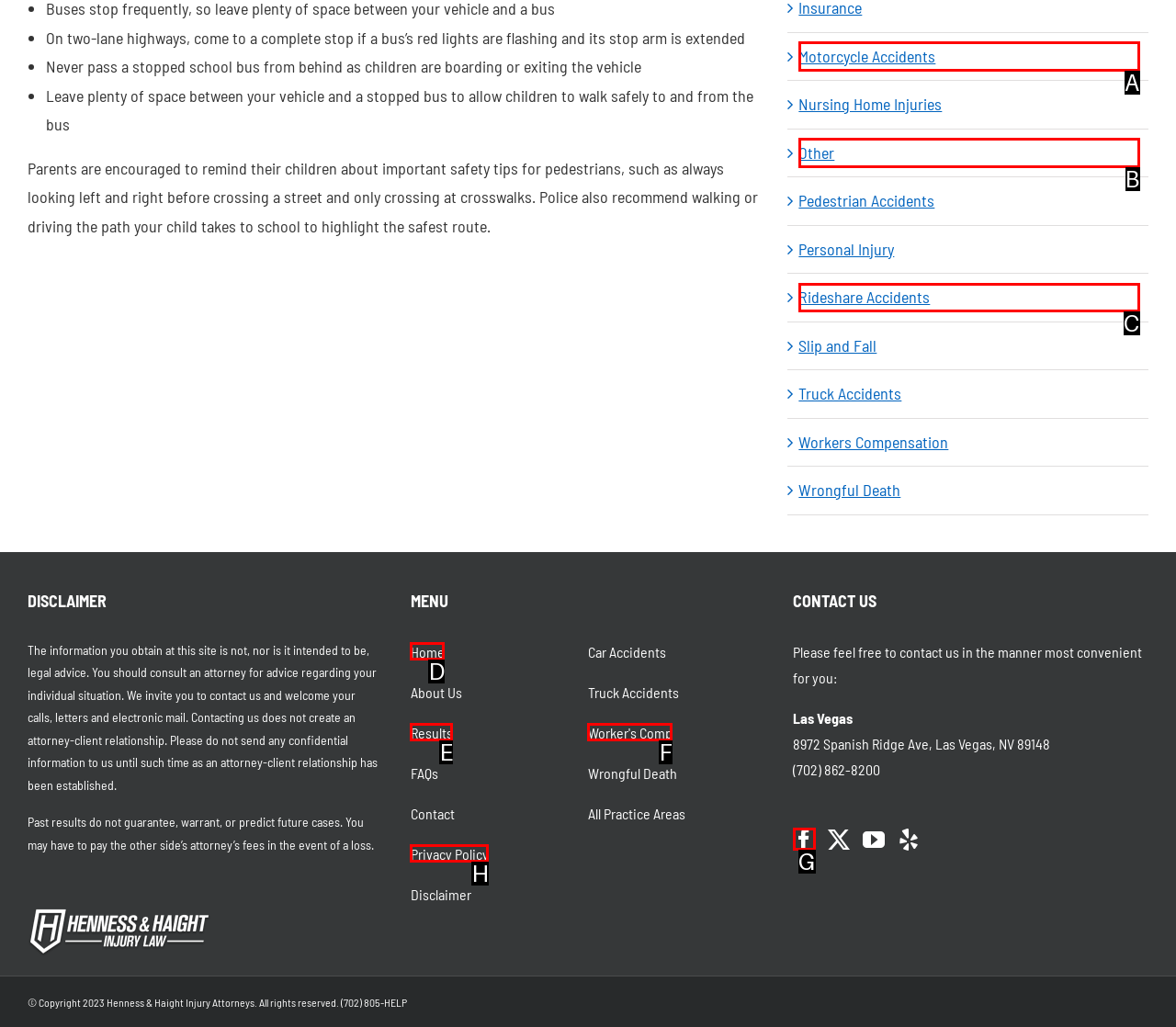Determine which HTML element matches the given description: Other. Provide the corresponding option's letter directly.

B